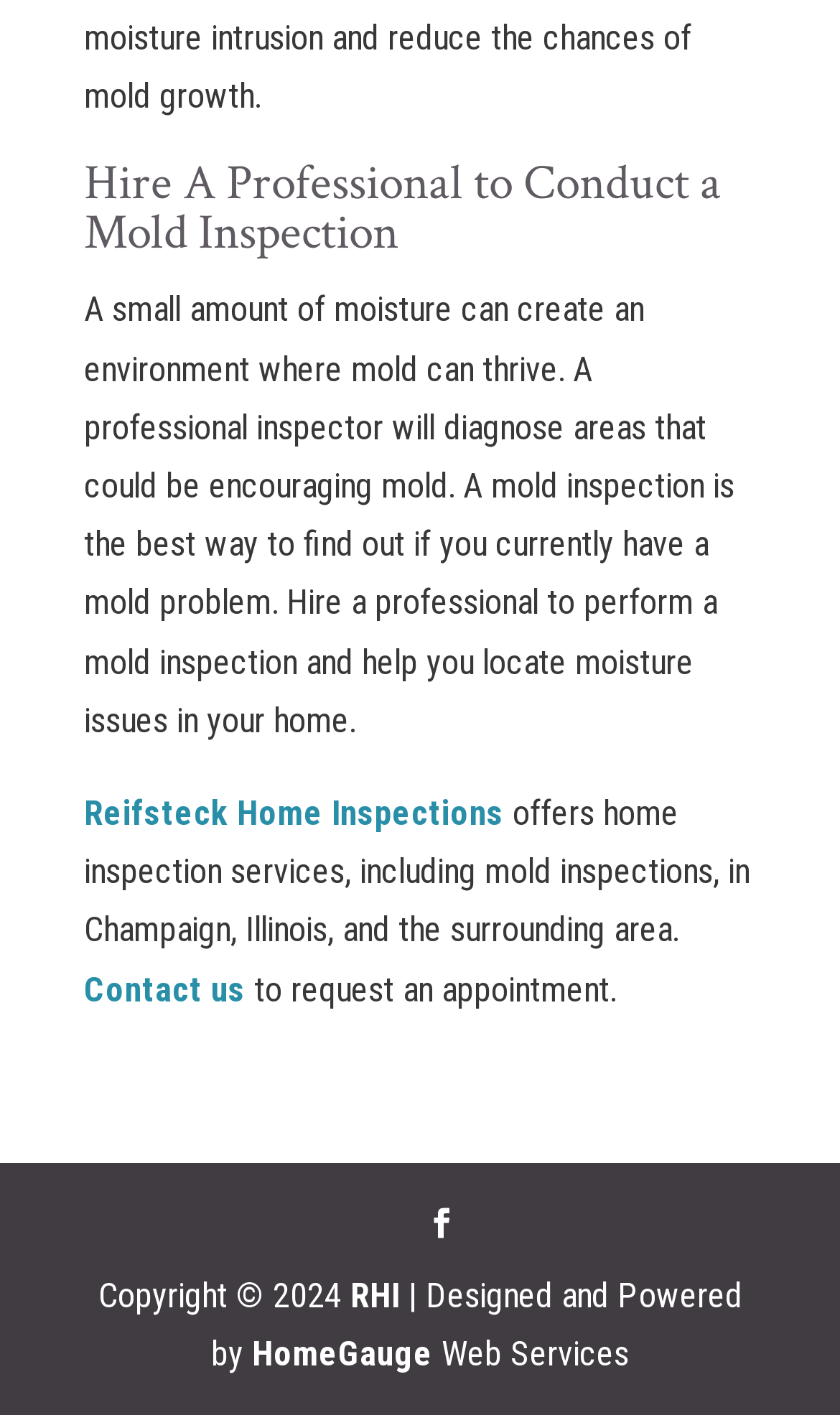Answer the question in a single word or phrase:
Who designed the website?

HomeGauge Web Services